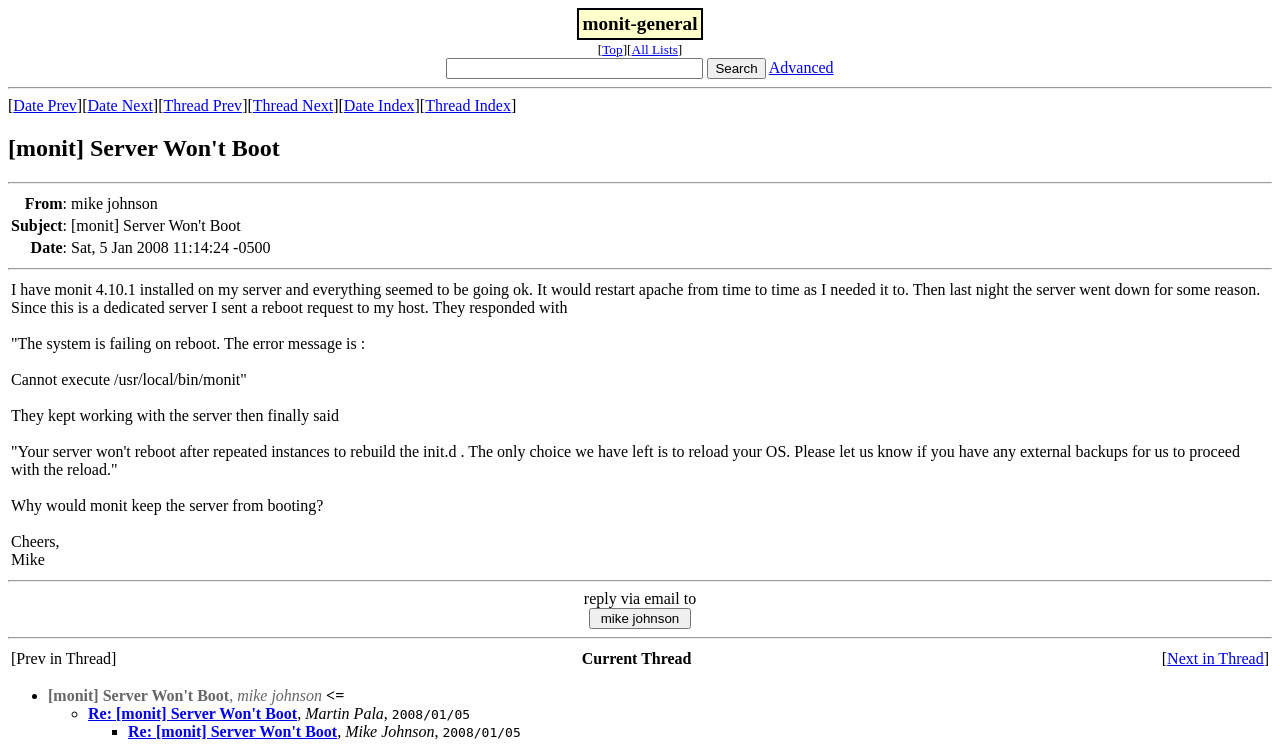Who sent the email?
Please answer the question with a single word or phrase, referencing the image.

Mike Johnson